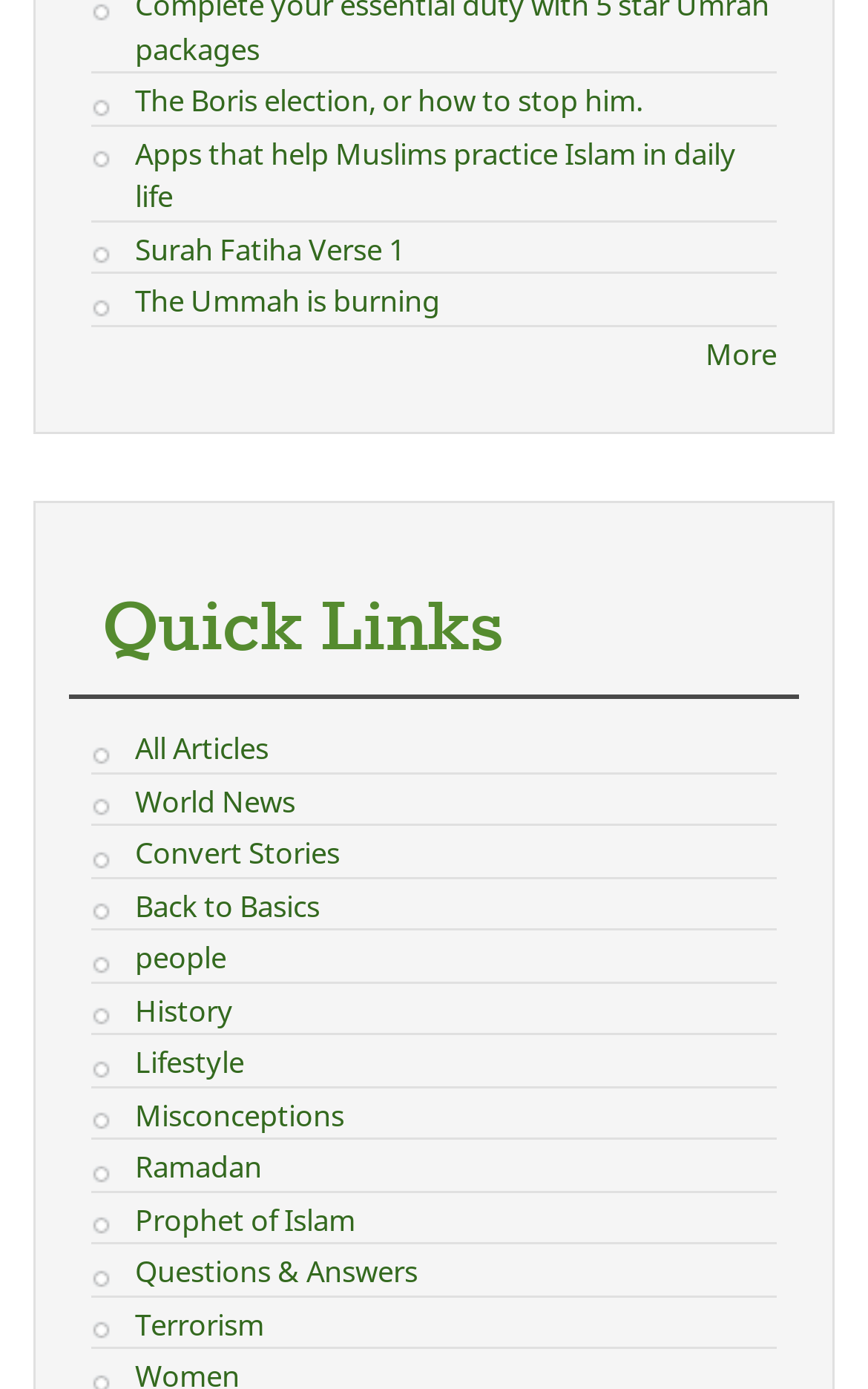What is the last link on the webpage?
Based on the image, provide a one-word or brief-phrase response.

Terrorism